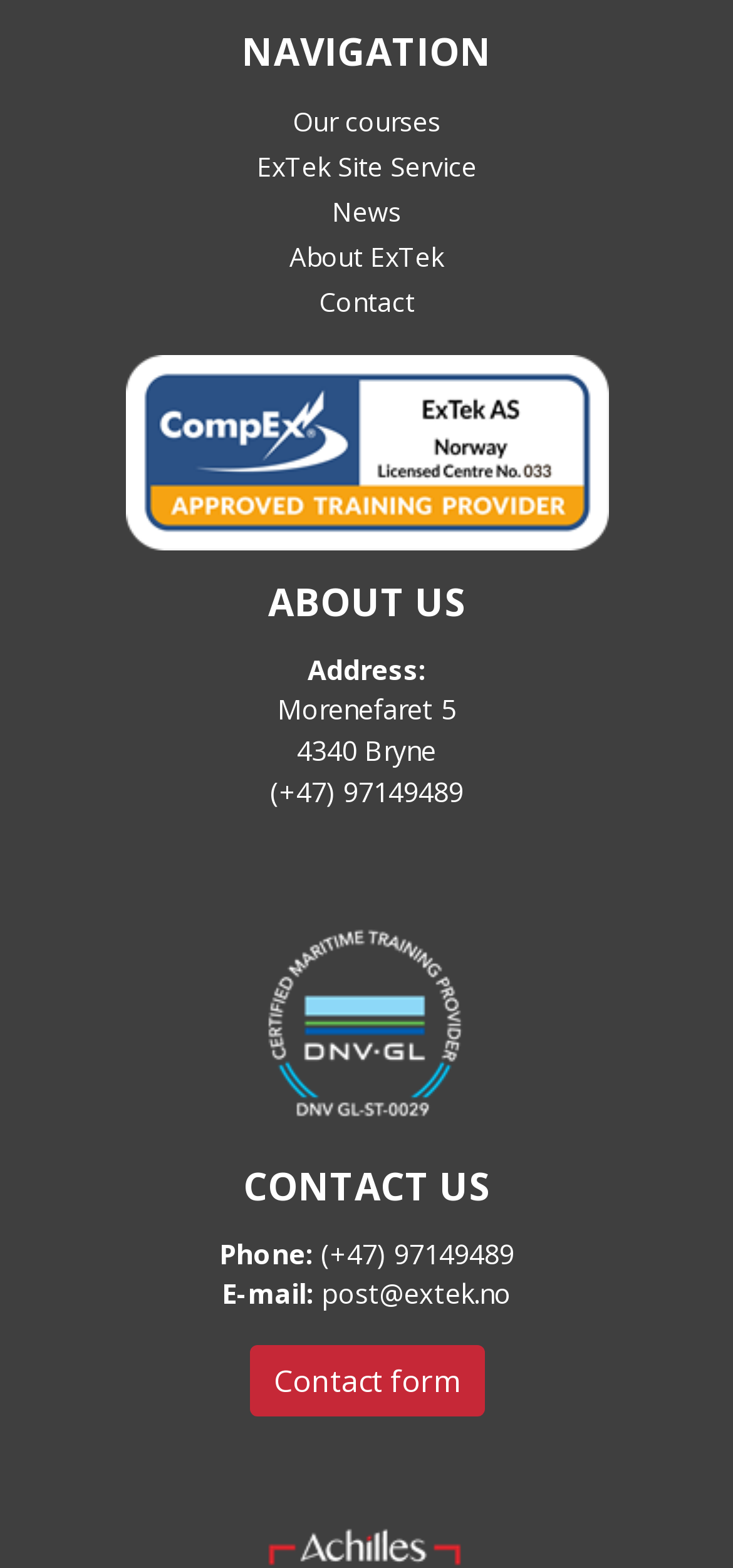Use a single word or phrase to answer the following:
What is the name of the company's site service?

ExTek Site Service